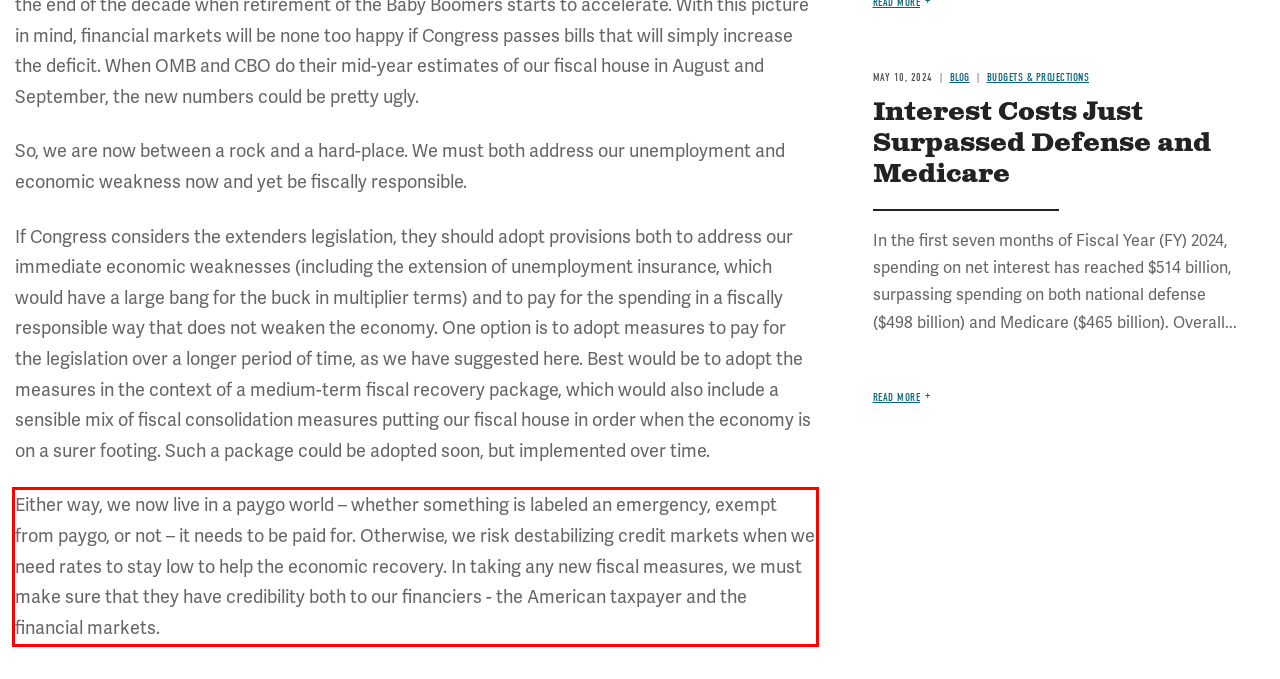Within the screenshot of the webpage, there is a red rectangle. Please recognize and generate the text content inside this red bounding box.

Either way, we now live in a paygo world – whether something is labeled an emergency, exempt from paygo, or not – it needs to be paid for. Otherwise, we risk destabilizing credit markets when we need rates to stay low to help the economic recovery. In taking any new fiscal measures, we must make sure that they have credibility both to our financiers - the American taxpayer and the financial markets.